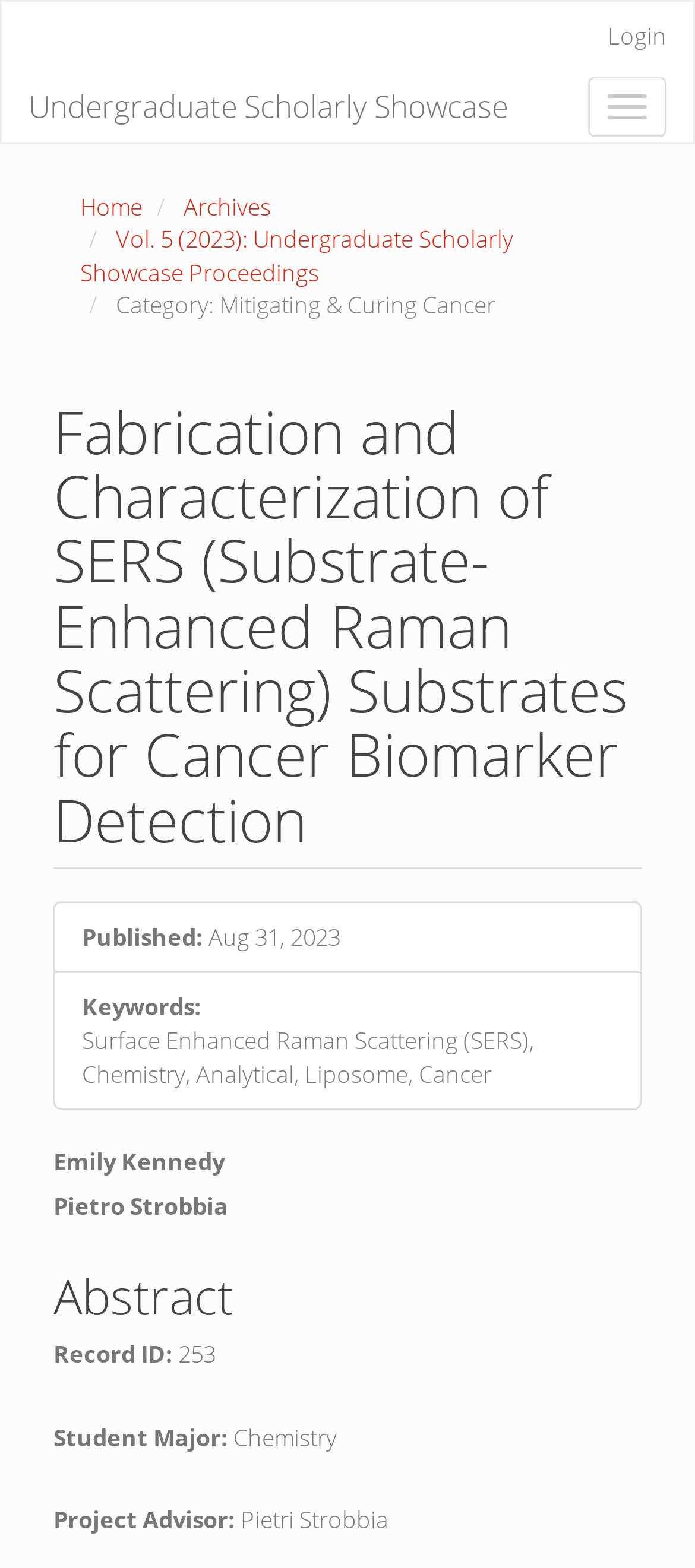Please identify the bounding box coordinates of the element that needs to be clicked to execute the following command: "View archives". Provide the bounding box using four float numbers between 0 and 1, formatted as [left, top, right, bottom].

[0.264, 0.121, 0.39, 0.141]